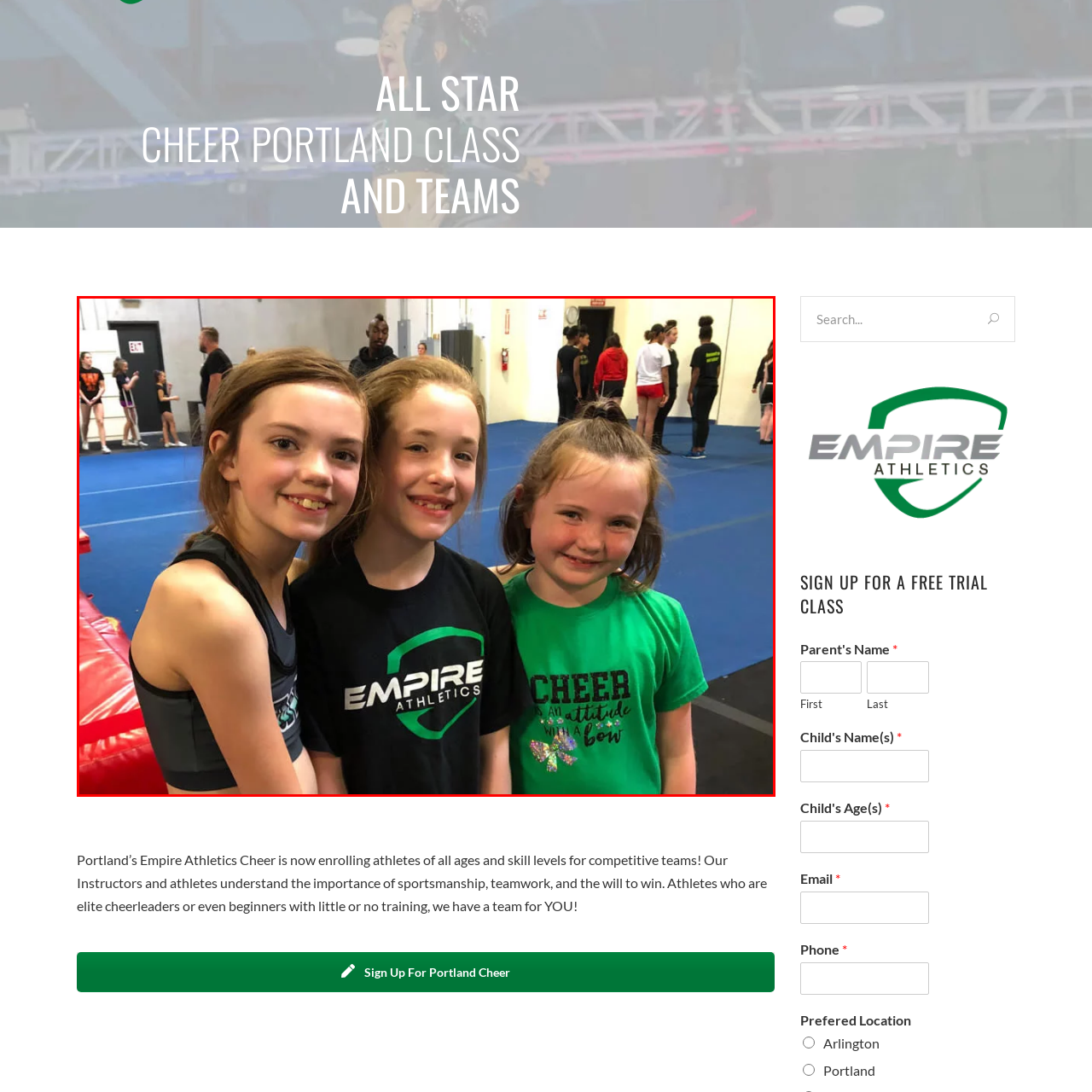Provide an in-depth caption for the picture enclosed by the red frame.

The image captures a vibrant moment at Empire Athletics Cheer, showcasing three enthusiastic young cheerleaders posing together with bright smiles. The girl on the left, wearing a black sporty tank top, has long hair and beams with confidence. The central girl, dressed in a black shirt featuring the "EMPIRE" logo, displays a delightful grin, embodying the spirit of teamwork. The girl on the right, clad in a green shirt that reads "CHEER an attitude with a bow," completes the trio with her cheerful demeanor. Behind them, other athletes are training on the blue gym floor, highlighting an energetic and supportive environment dedicated to cheerleading. This scene reflects the welcoming atmosphere of Empire Athletics, which is currently enrolling athletes of all ages and skill levels for its competitive teams.